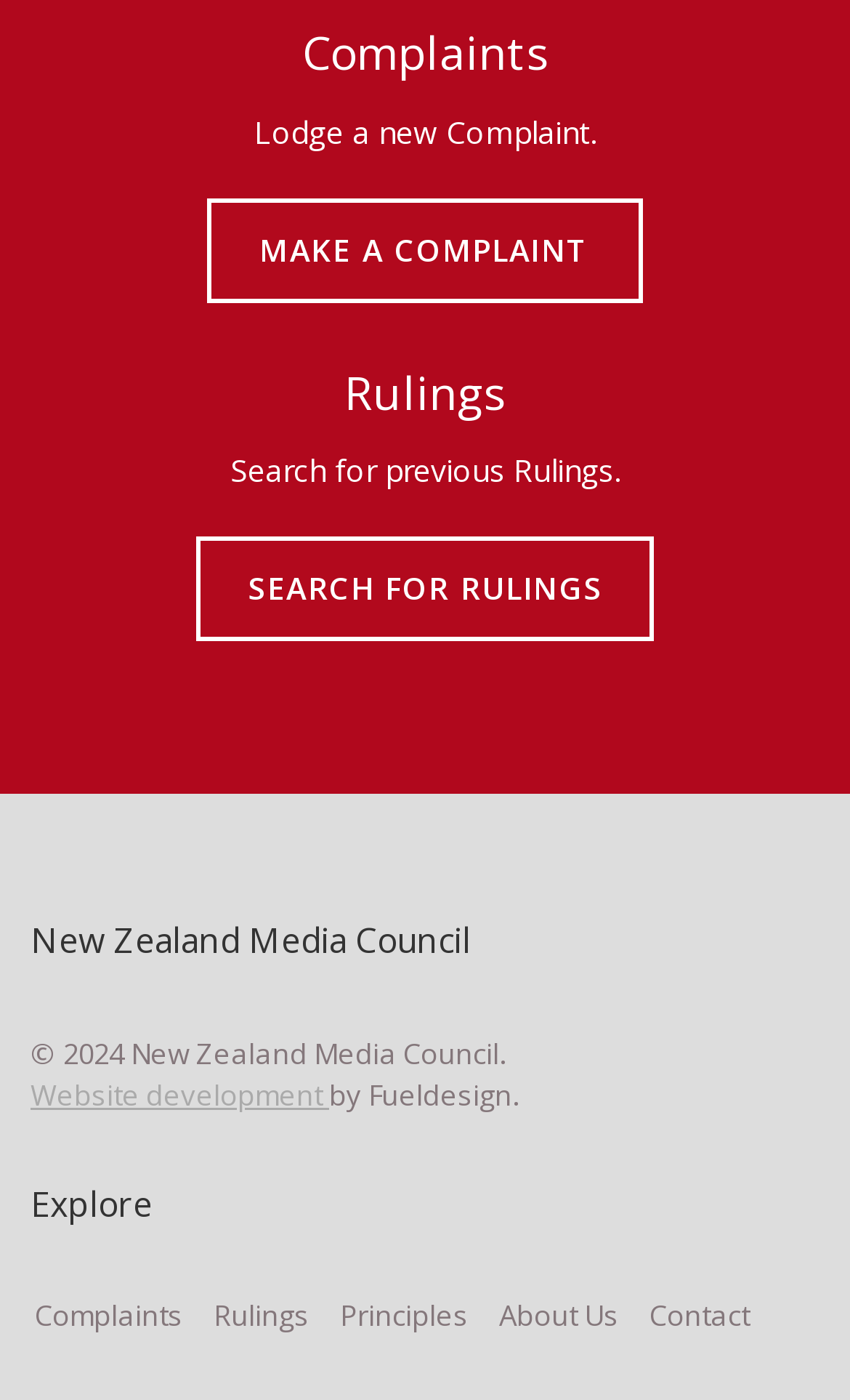Please determine the bounding box coordinates of the element to click on in order to accomplish the following task: "Contact the New Zealand Media Council". Ensure the coordinates are four float numbers ranging from 0 to 1, i.e., [left, top, right, bottom].

[0.764, 0.926, 0.882, 0.954]